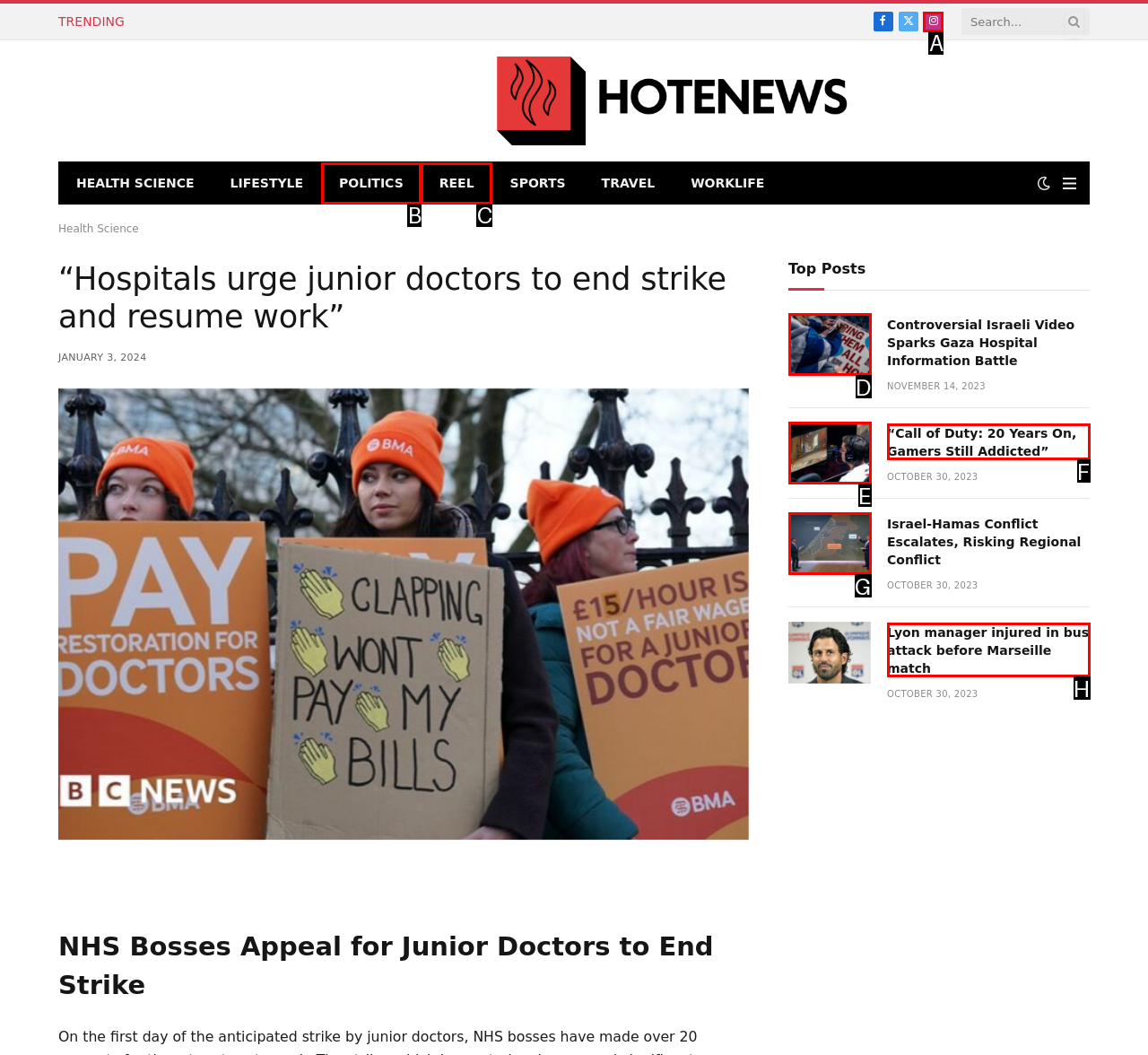Choose the option that aligns with the description: Reel
Respond with the letter of the chosen option directly.

C